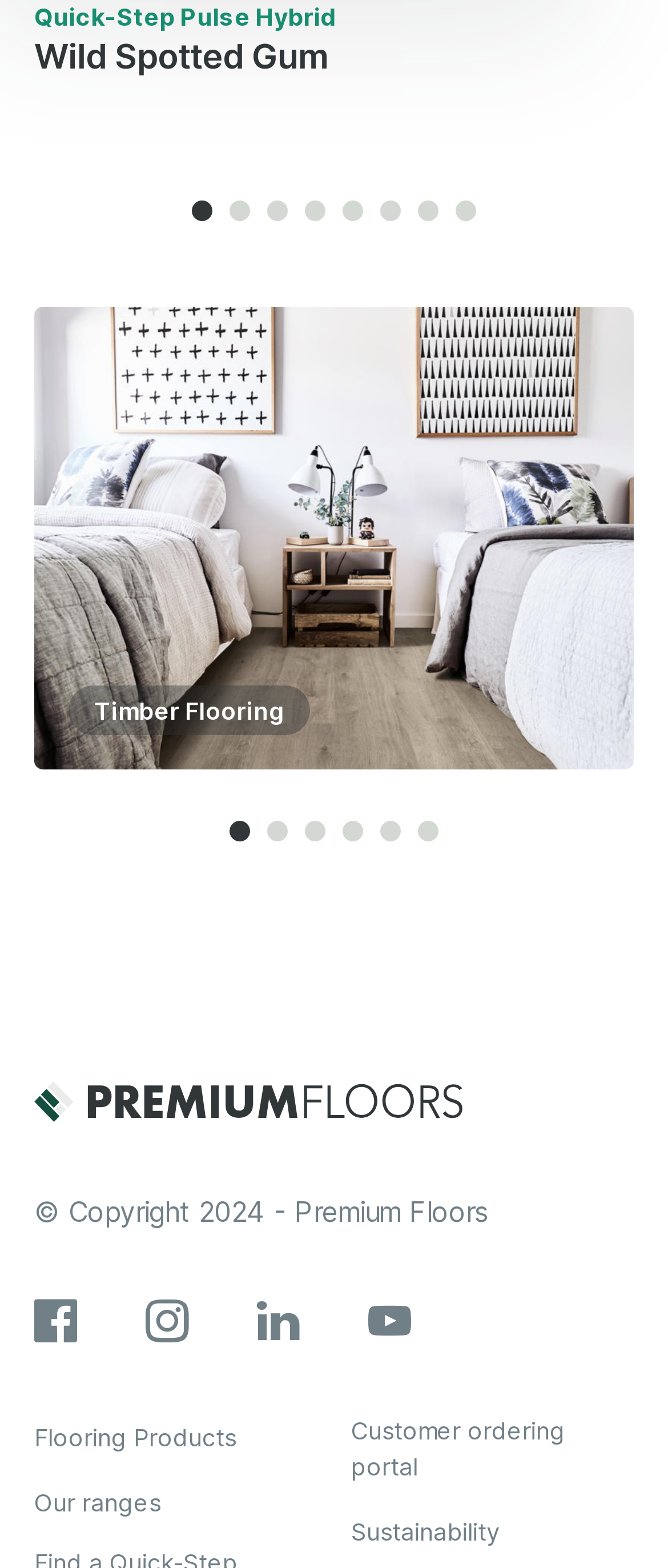Using the description: "aria-label="Go to slide 4"", determine the UI element's bounding box coordinates. Ensure the coordinates are in the format of four float numbers between 0 and 1, i.e., [left, top, right, bottom].

[0.513, 0.524, 0.544, 0.537]